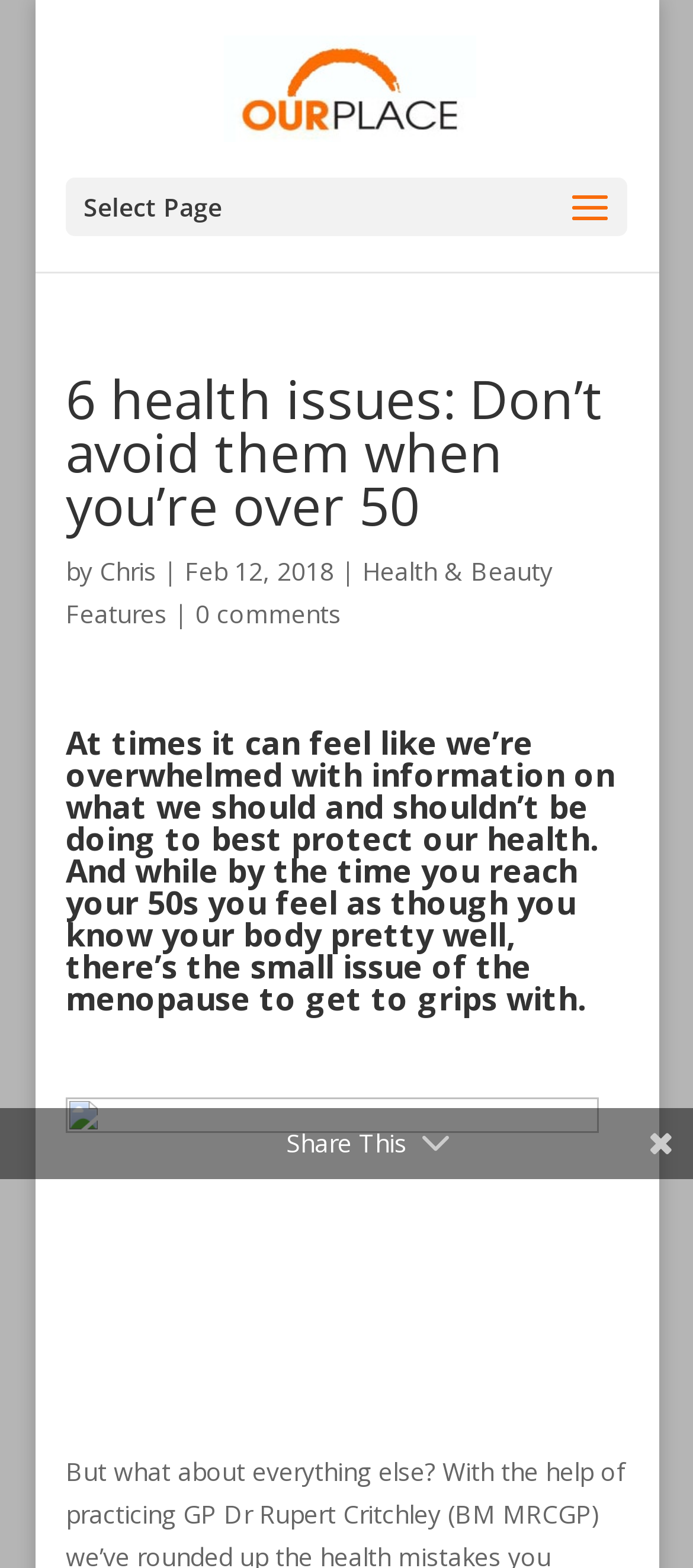What is the author's name?
Refer to the image and answer the question using a single word or phrase.

Chris